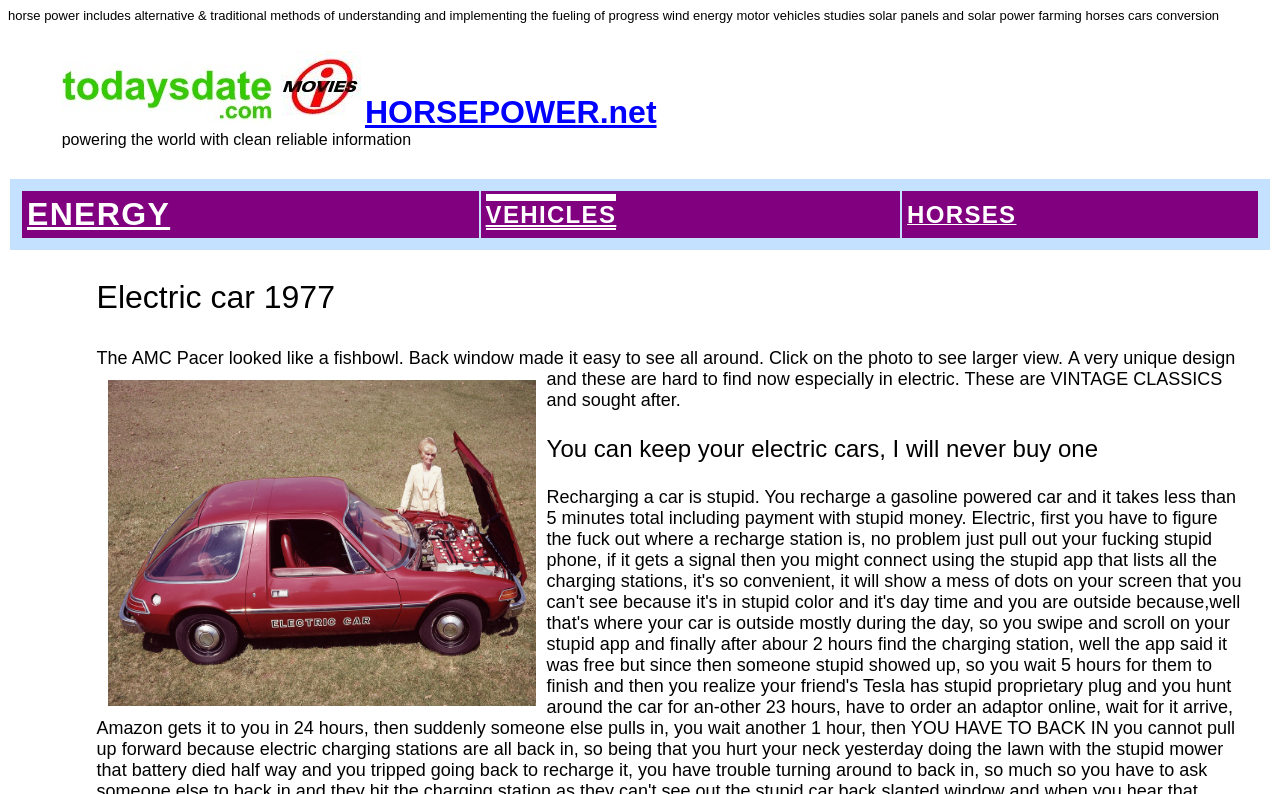Answer the question below with a single word or a brief phrase: 
What is the main theme of this website?

Energy and Vehicles